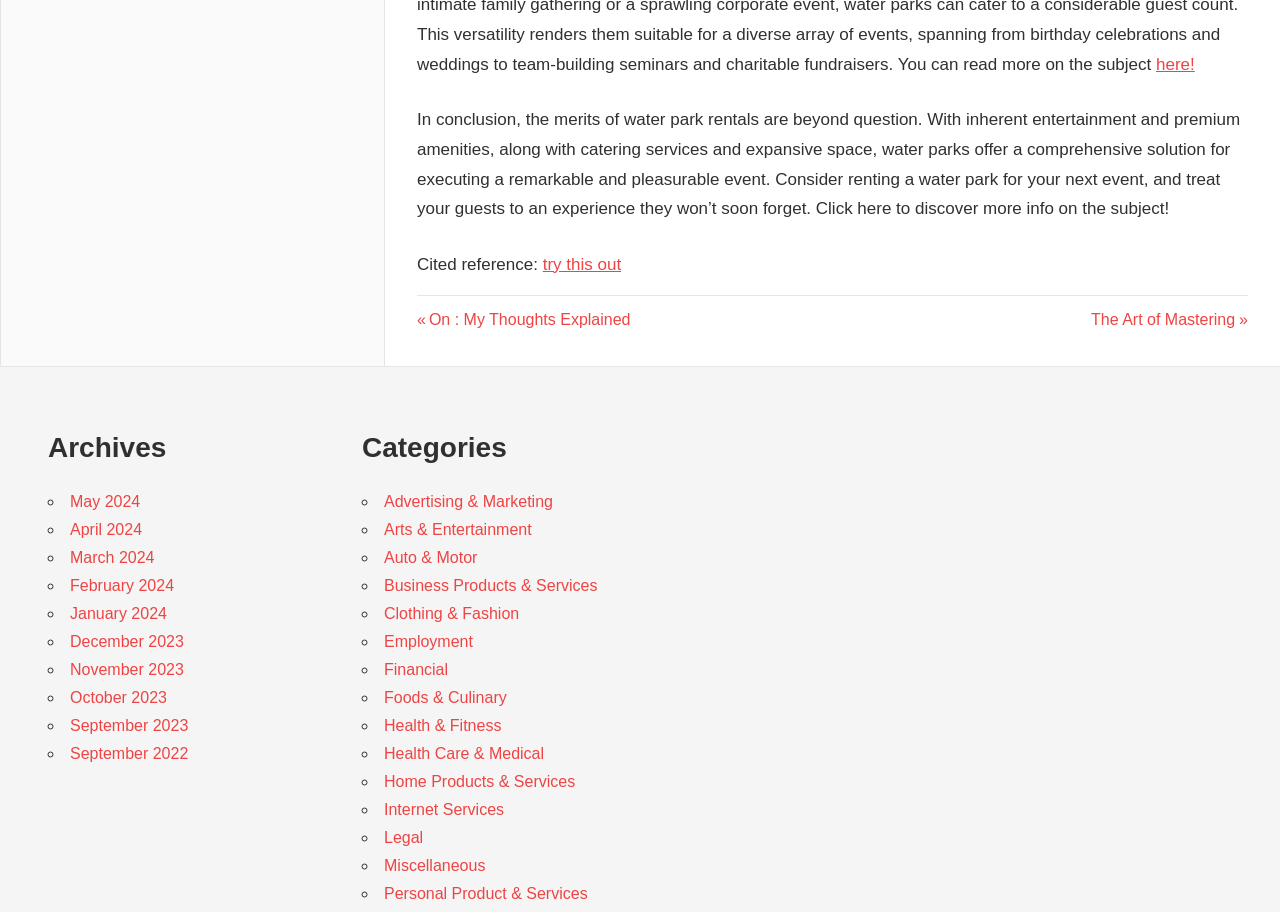Locate the bounding box coordinates of the element that should be clicked to fulfill the instruction: "Click here to discover more info on the subject".

[0.326, 0.121, 0.969, 0.24]